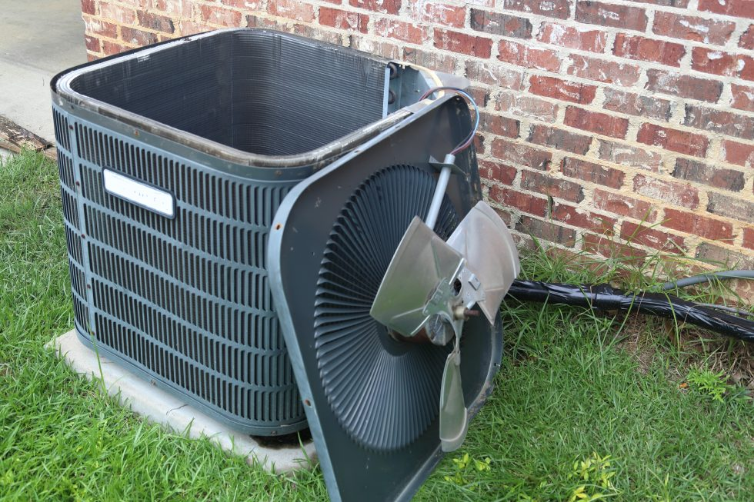Please answer the following question using a single word or phrase: 
Why is maintenance accessibility important?

for efficient operation